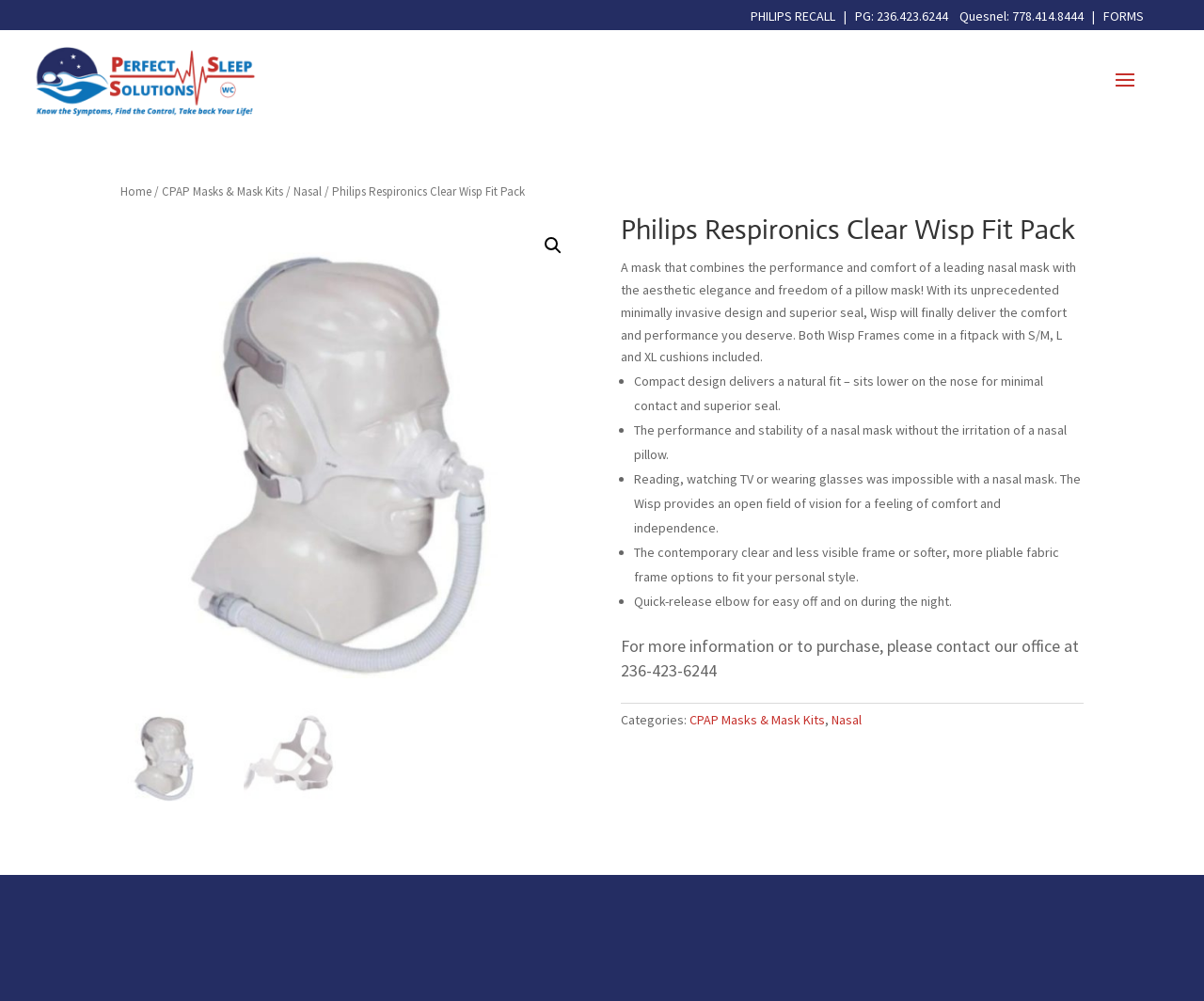Determine the bounding box coordinates for the clickable element to execute this instruction: "Click the 'PHILIPS RECALL' link". Provide the coordinates as four float numbers between 0 and 1, i.e., [left, top, right, bottom].

[0.623, 0.007, 0.694, 0.024]